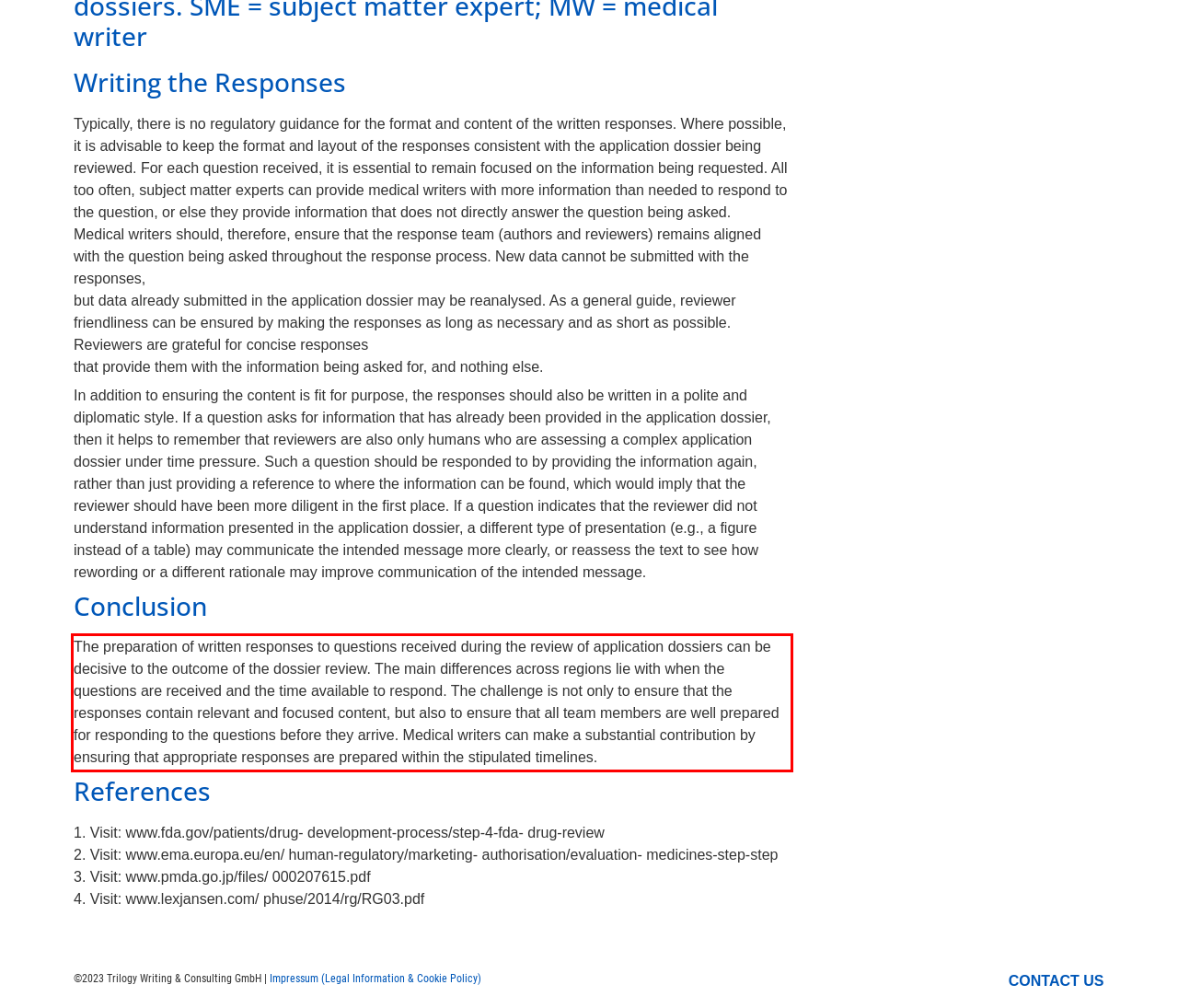The screenshot you have been given contains a UI element surrounded by a red rectangle. Use OCR to read and extract the text inside this red rectangle.

The preparation of written responses to questions received during the review of application dossiers can be decisive to the outcome of the dossier review. The main differences across regions lie with when the questions are received and the time available to respond. The challenge is not only to ensure that the responses contain relevant and focused content, but also to ensure that all team members are well prepared for responding to the questions before they arrive. Medical writers can make a substantial contribution by ensuring that appropriate responses are prepared within the stipulated timelines.